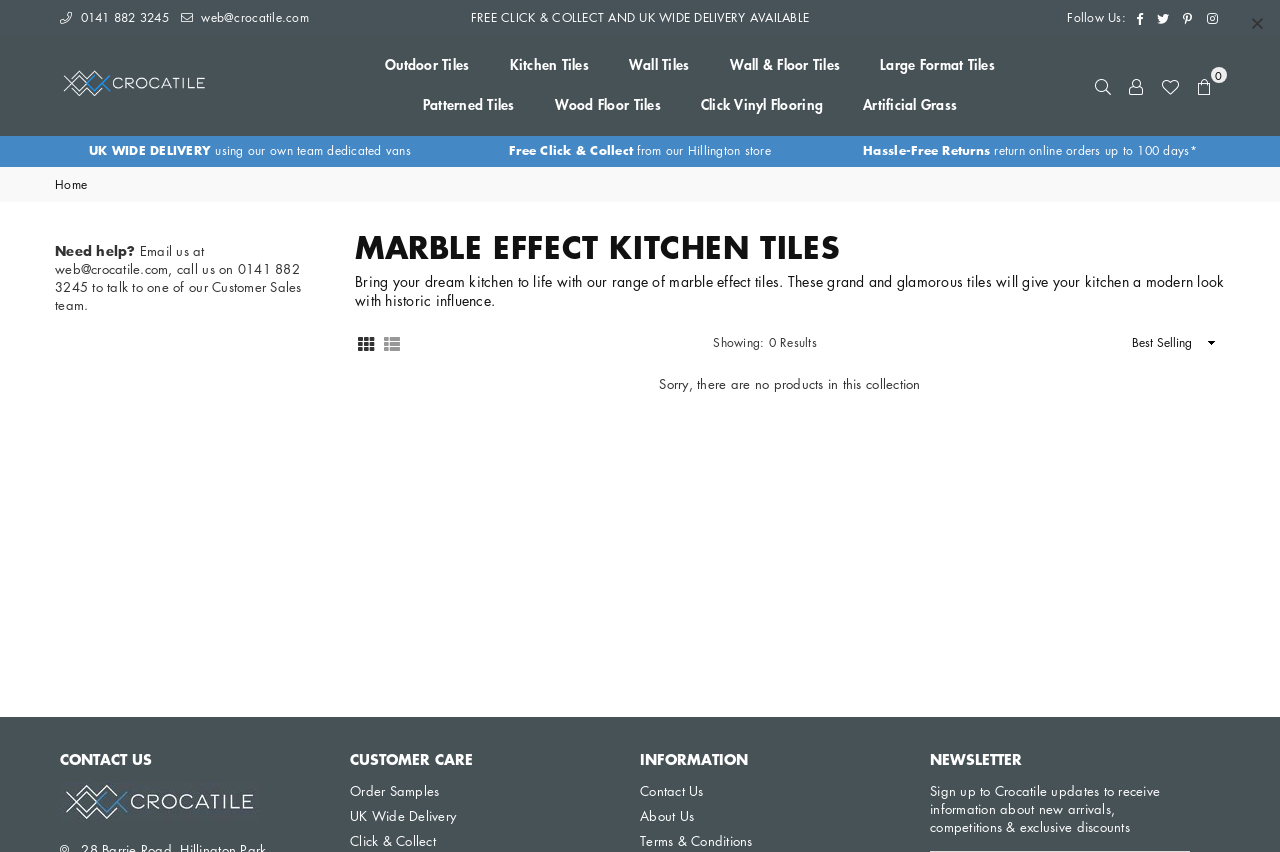Use the information in the screenshot to answer the question comprehensively: What is the name of the social media platform with an icon that looks like a camera?

The social media platform with an icon that looks like a camera can be found in the 'Follow Us' section at the top of the webpage, and is identified as Instagram.